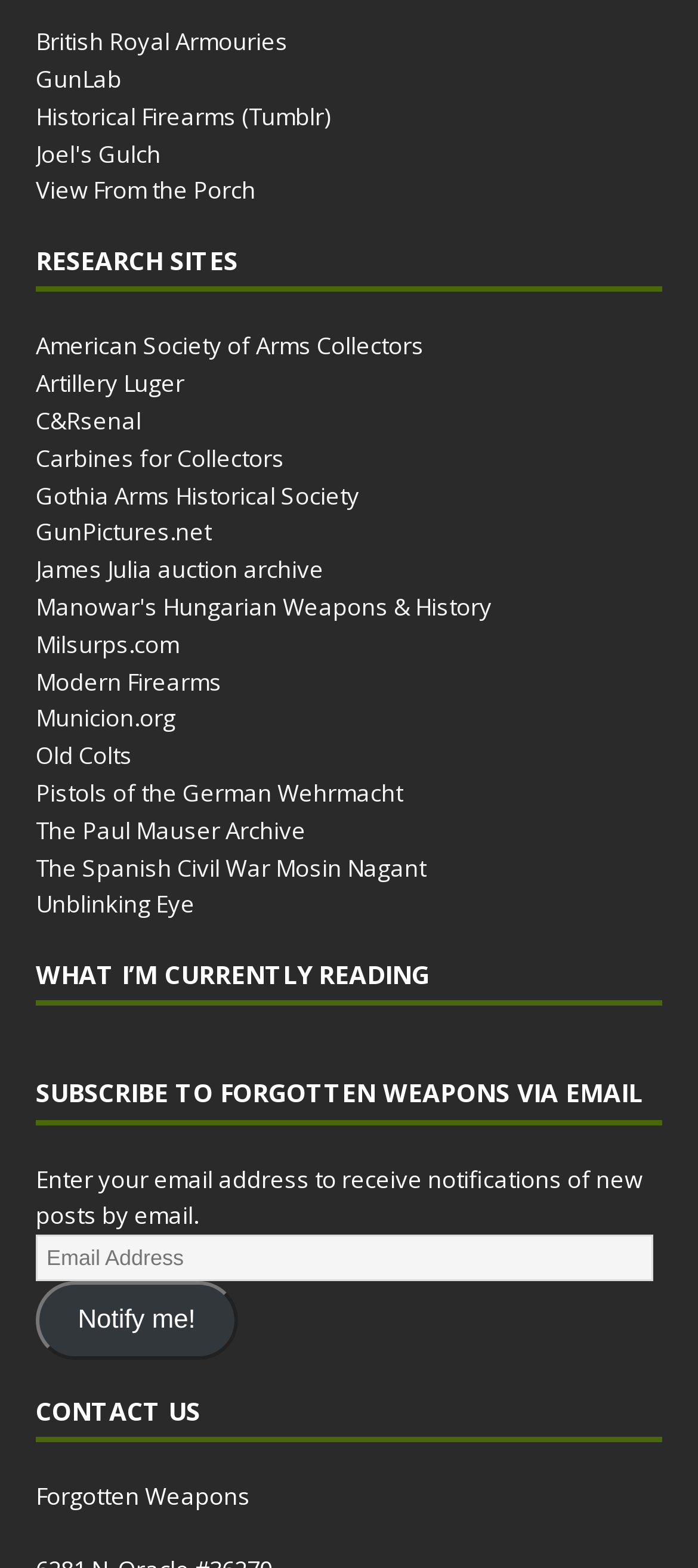What is the purpose of the 'CONTACT US' section?
Respond to the question with a well-detailed and thorough answer.

The 'CONTACT US' section is typically used to provide a way for visitors to get in touch with the website owner or administrator, suggesting that the purpose of the 'CONTACT US' section is to provide a means of contact.